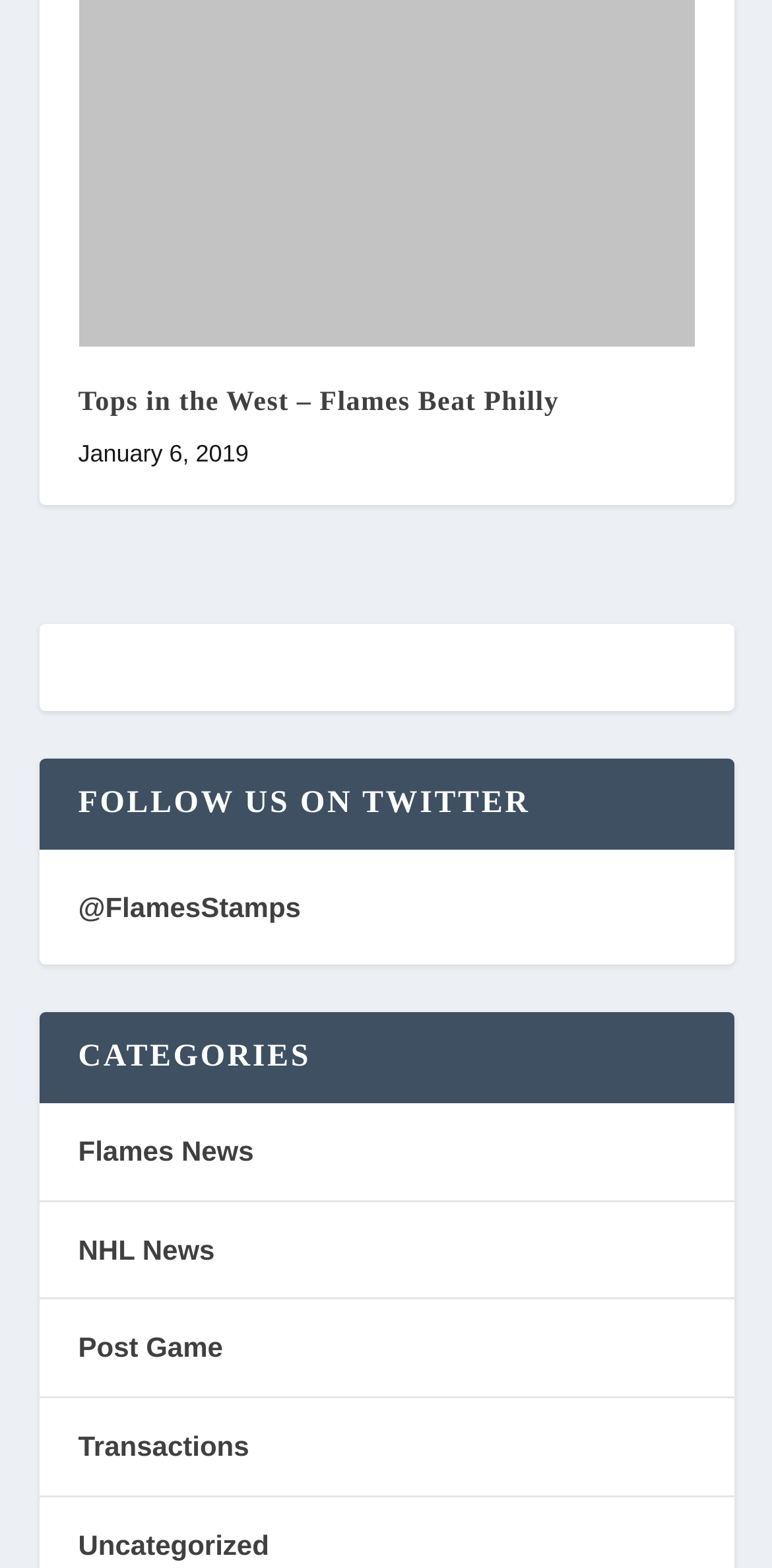Predict the bounding box coordinates of the UI element that matches this description: "Uncategorized". The coordinates should be in the format [left, top, right, bottom] with each value between 0 and 1.

[0.101, 0.975, 0.349, 0.995]